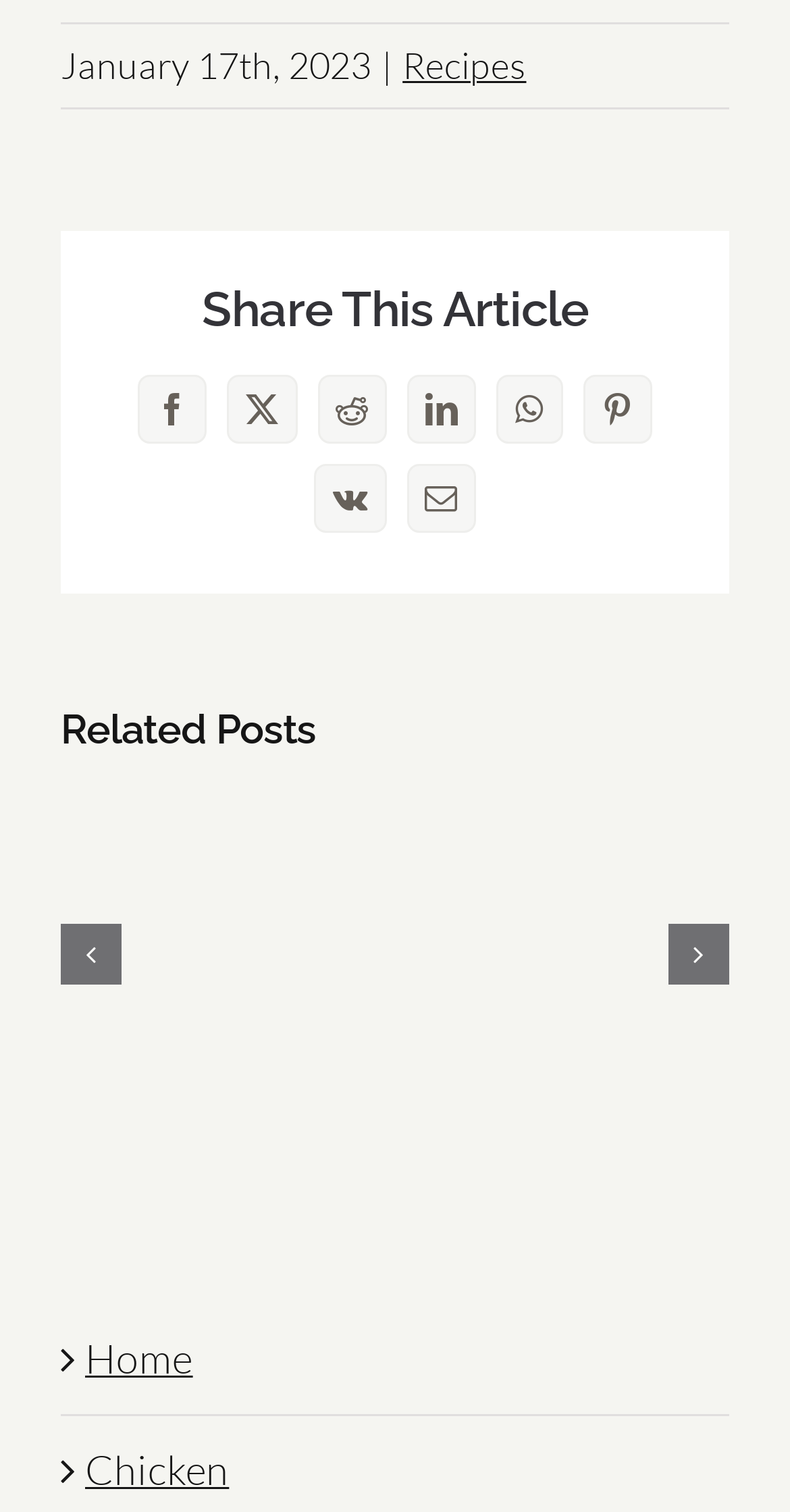Specify the bounding box coordinates for the region that must be clicked to perform the given instruction: "Learn about Hats off to Derby-themed Womenade event".

None